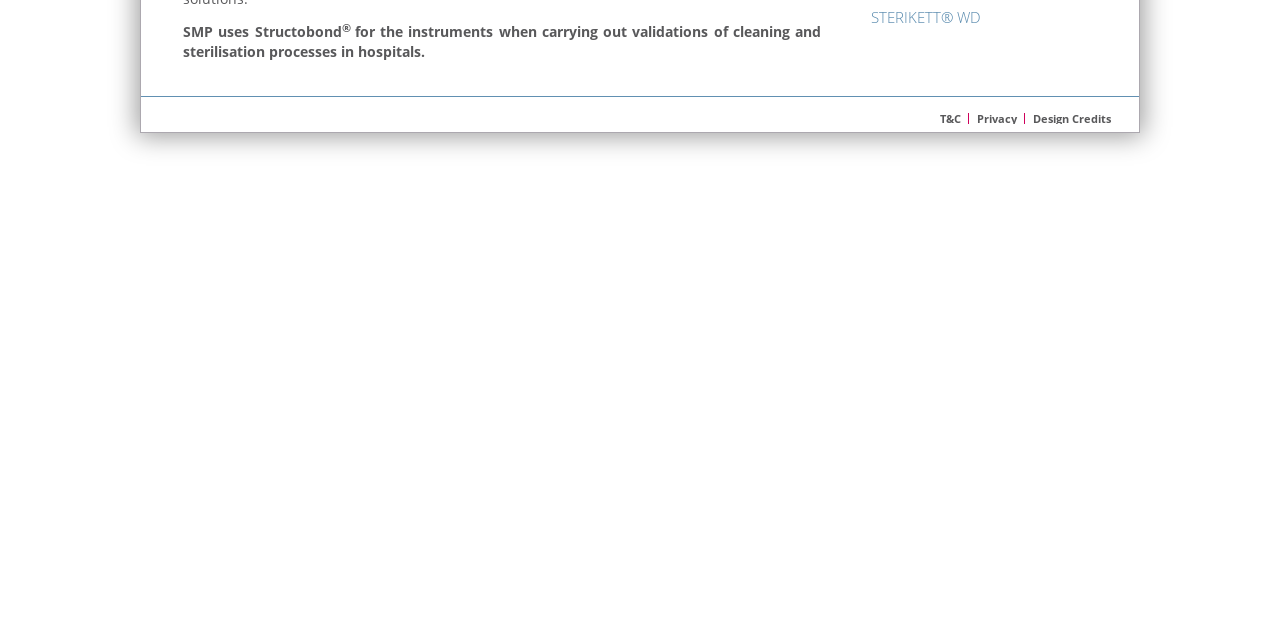Provide the bounding box coordinates of the HTML element described by the text: "STERIKETT® WD". The coordinates should be in the format [left, top, right, bottom] with values between 0 and 1.

[0.68, 0.011, 0.766, 0.042]